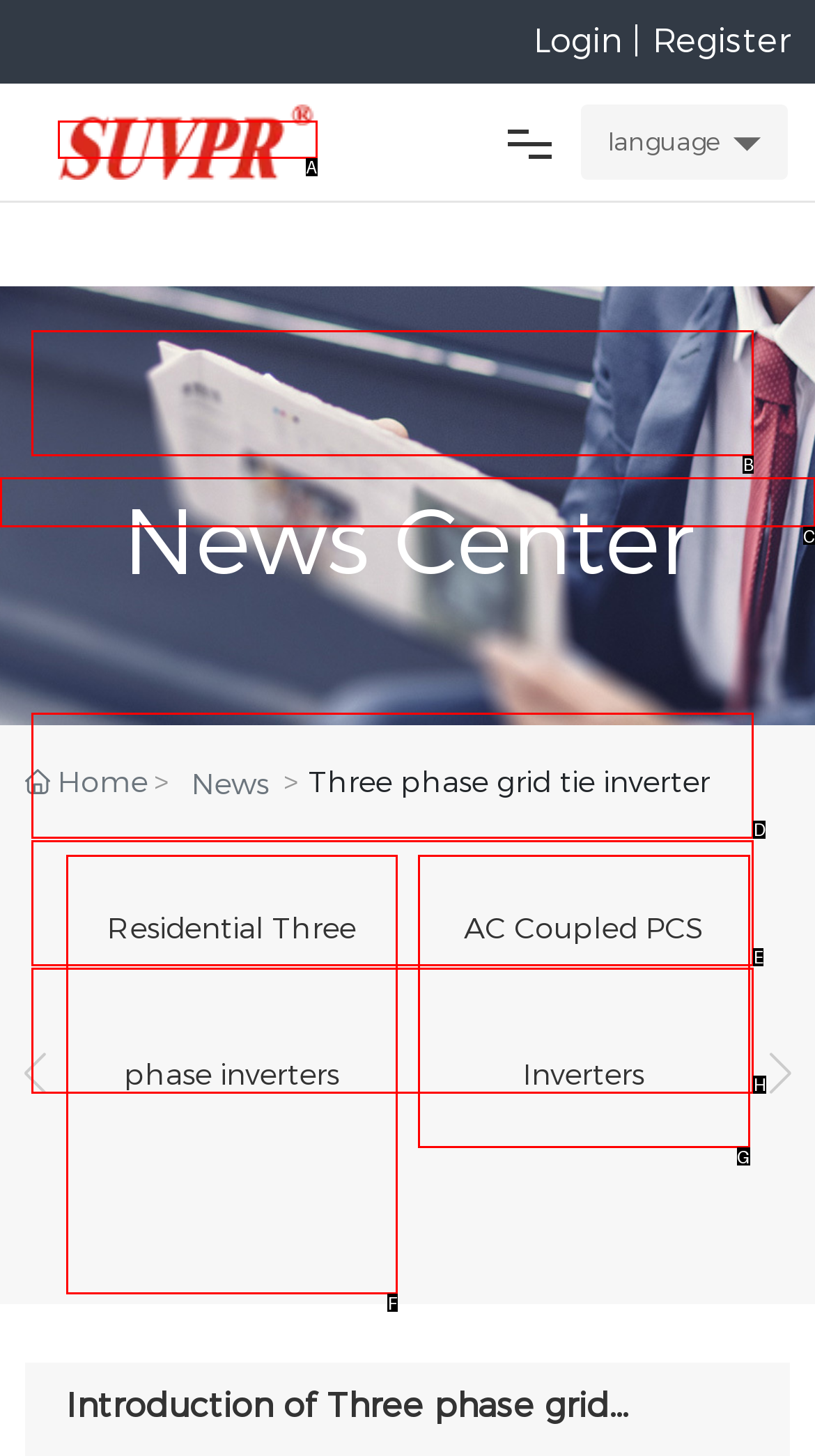Tell me which one HTML element I should click to complete the following task: View the news center Answer with the option's letter from the given choices directly.

C